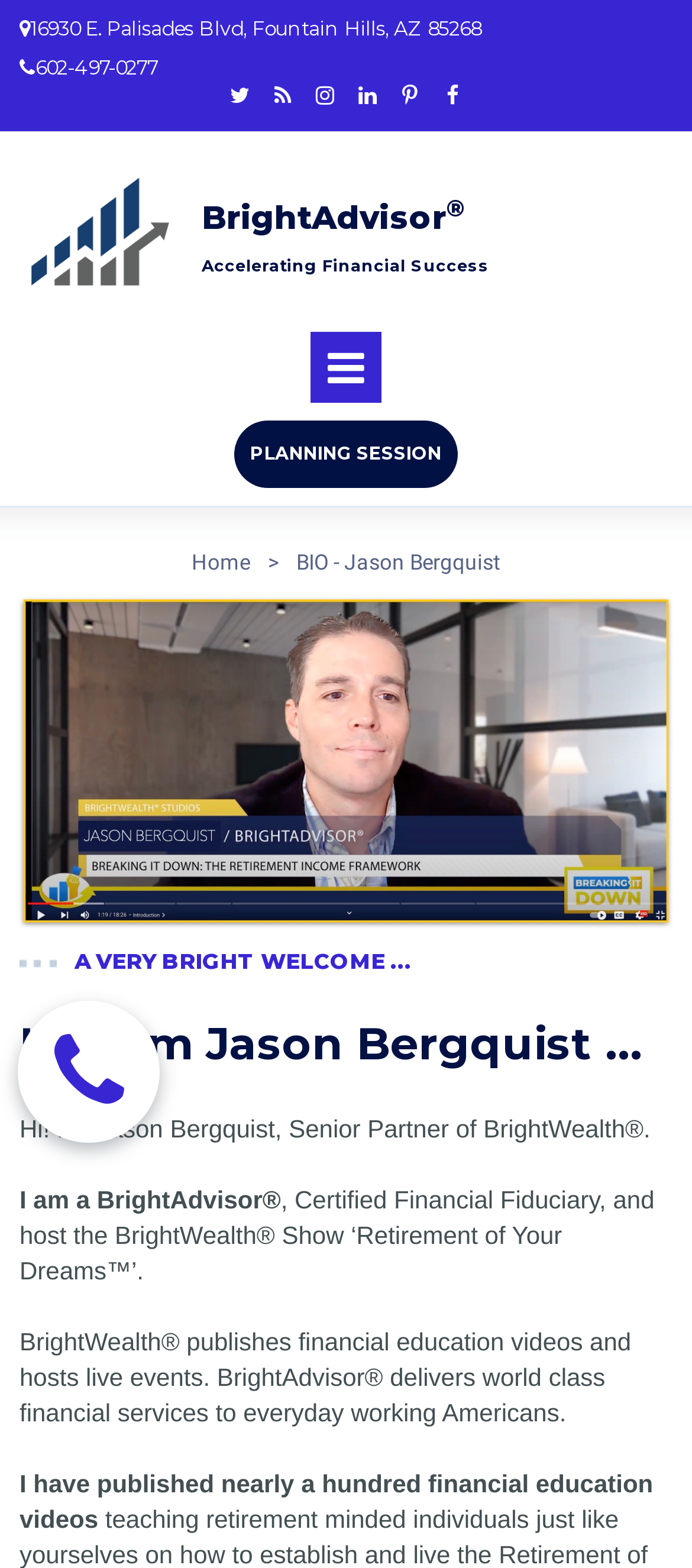Please locate the bounding box coordinates of the element that needs to be clicked to achieve the following instruction: "Click the PLANNING SESSION link". The coordinates should be four float numbers between 0 and 1, i.e., [left, top, right, bottom].

[0.338, 0.268, 0.662, 0.311]